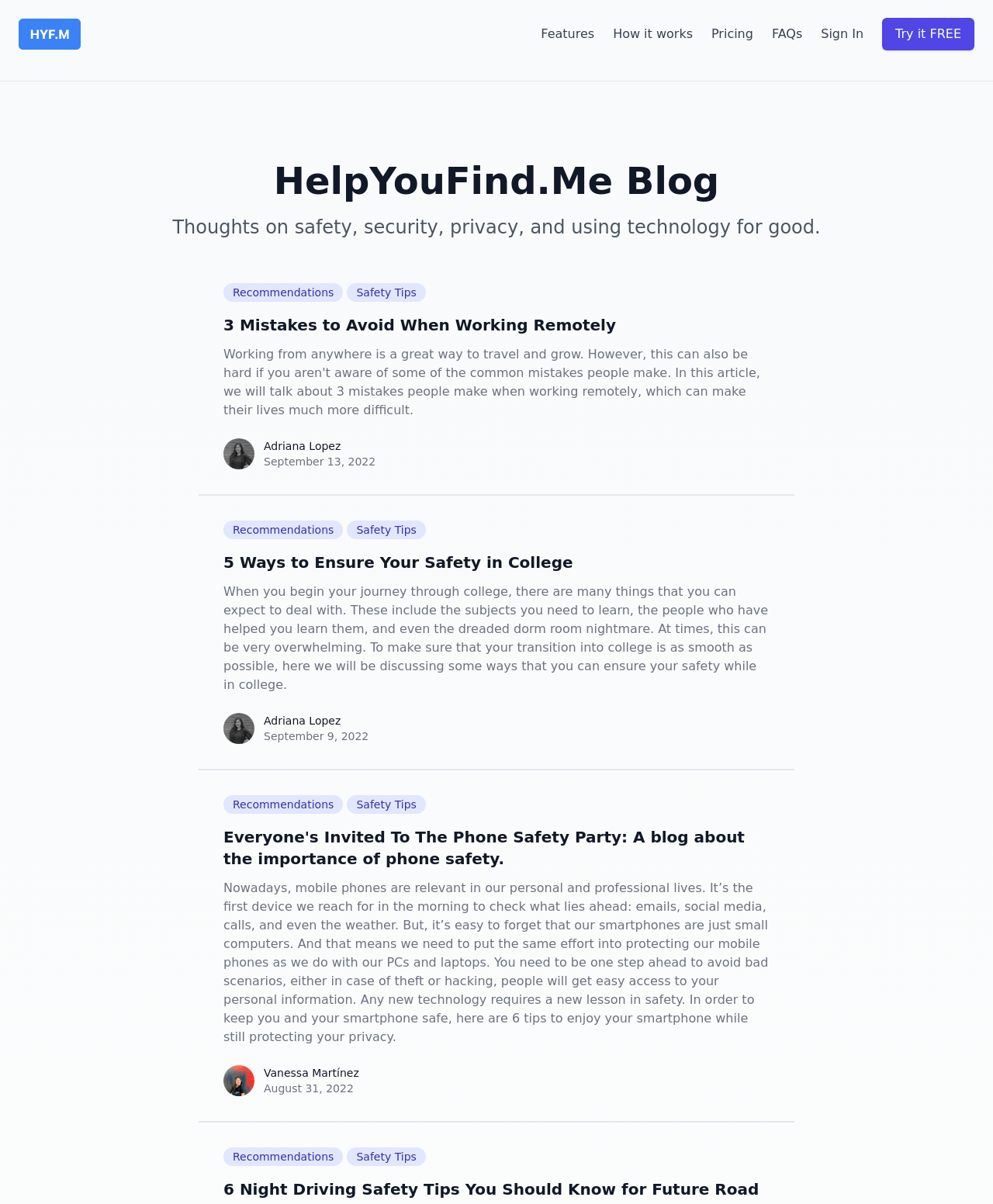Find the bounding box coordinates for the UI element that matches this description: "Open Data & Public Records".

None